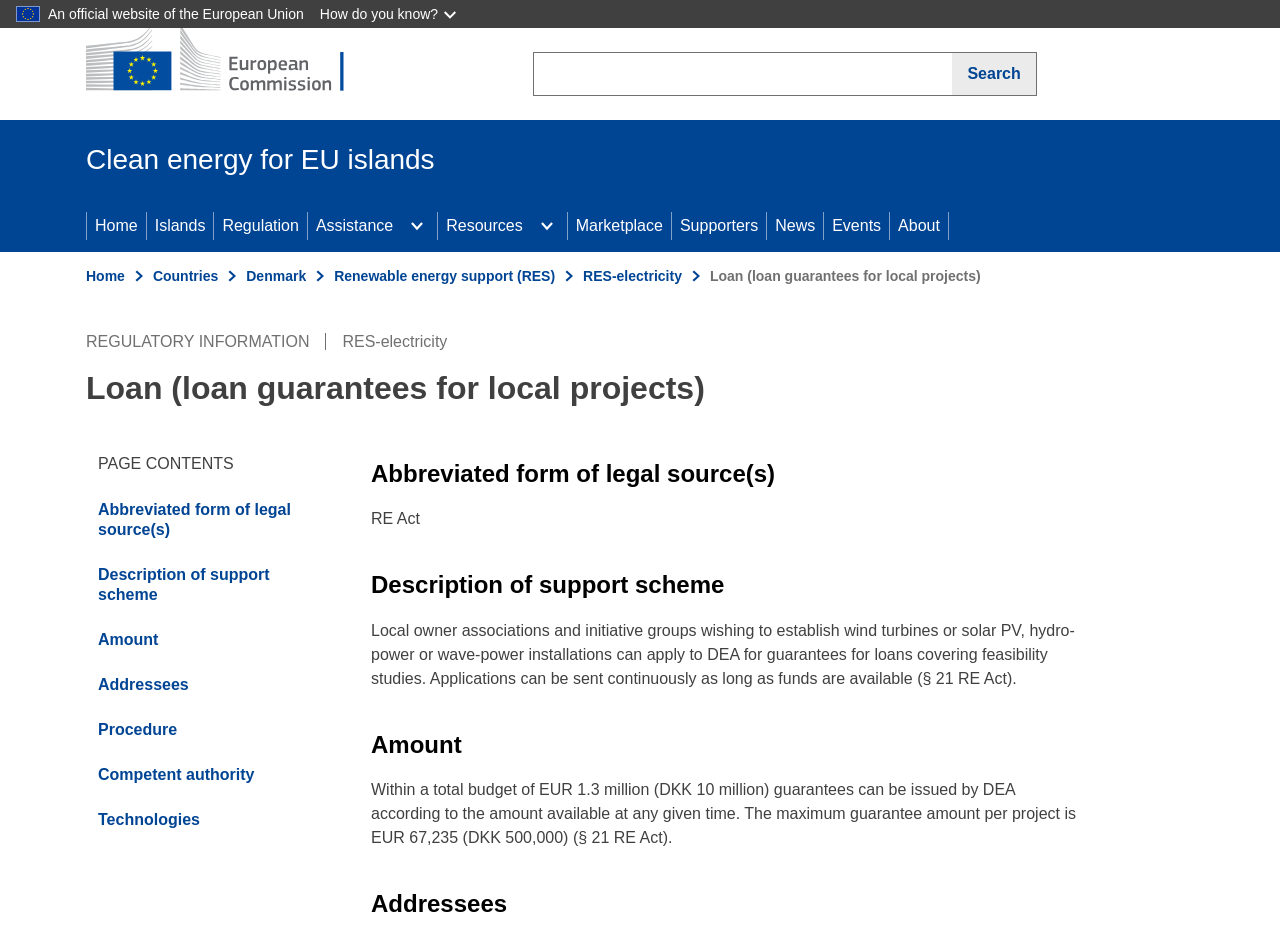Answer the question below using just one word or a short phrase: 
What is the maximum guarantee amount per project?

EUR 67,235